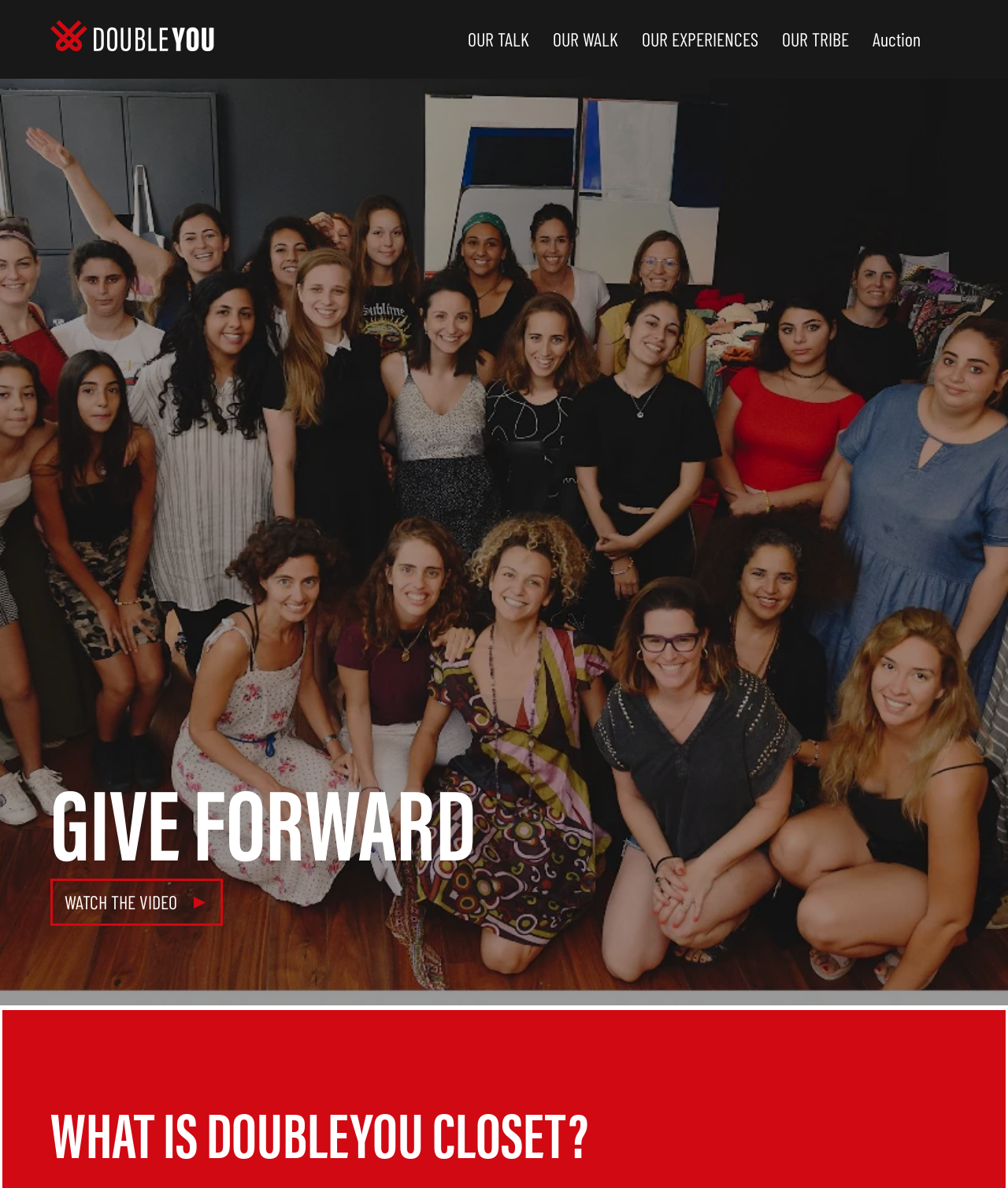What is the first link in the navigation menu?
Look at the image and respond with a one-word or short phrase answer.

OUR TALK